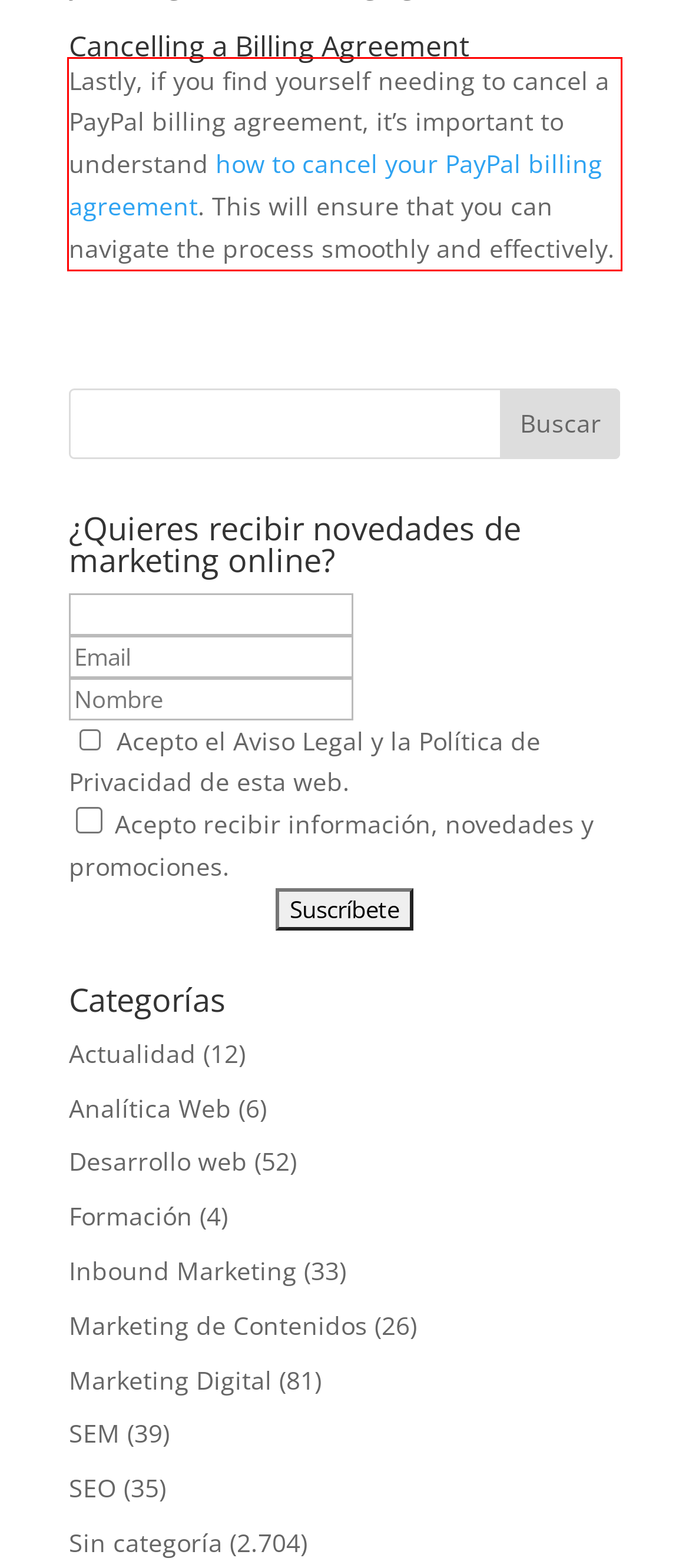Observe the screenshot of the webpage that includes a red rectangle bounding box. Conduct OCR on the content inside this red bounding box and generate the text.

Lastly, if you find yourself needing to cancel a PayPal billing agreement, it’s important to understand how to cancel your PayPal billing agreement. This will ensure that you can navigate the process smoothly and effectively.